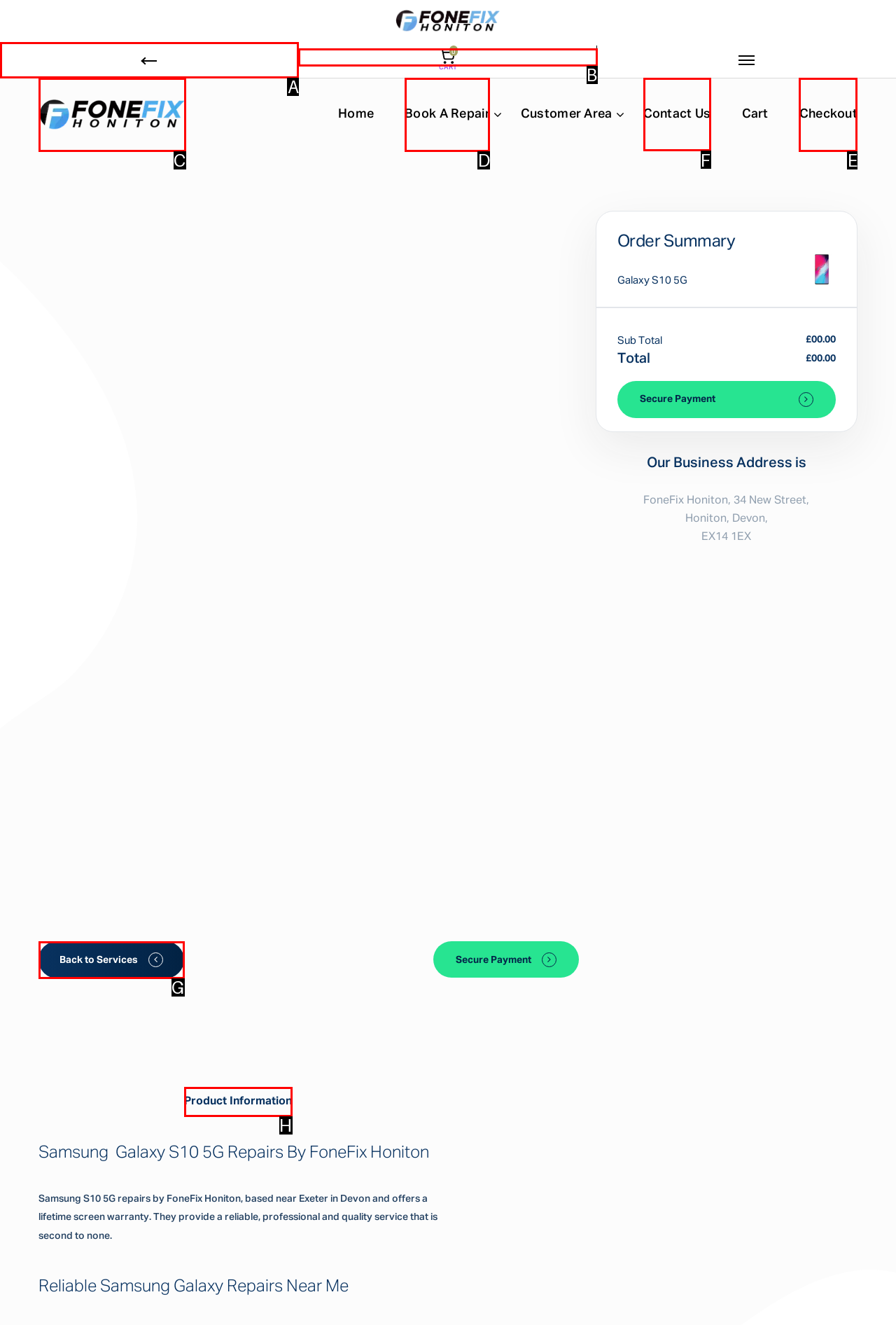Identify the correct HTML element to click for the task: Click on the Contact Us link. Provide the letter of your choice.

F